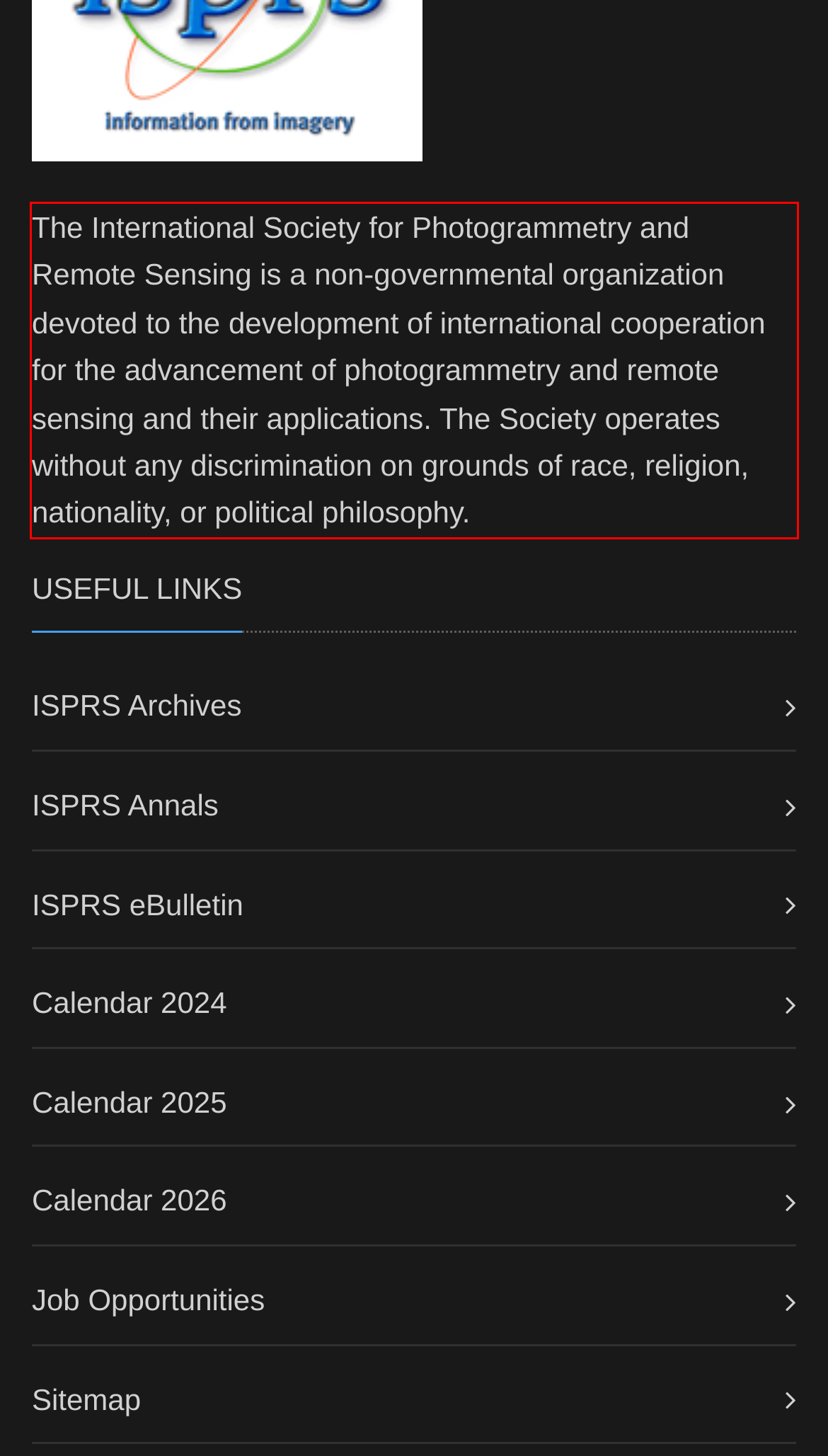Perform OCR on the text inside the red-bordered box in the provided screenshot and output the content.

The International Society for Photogrammetry and Remote Sensing is a non-governmental organization devoted to the development of international cooperation for the advancement of photogrammetry and remote sensing and their applications. The Society operates without any discrimination on grounds of race, religion, nationality, or political philosophy.